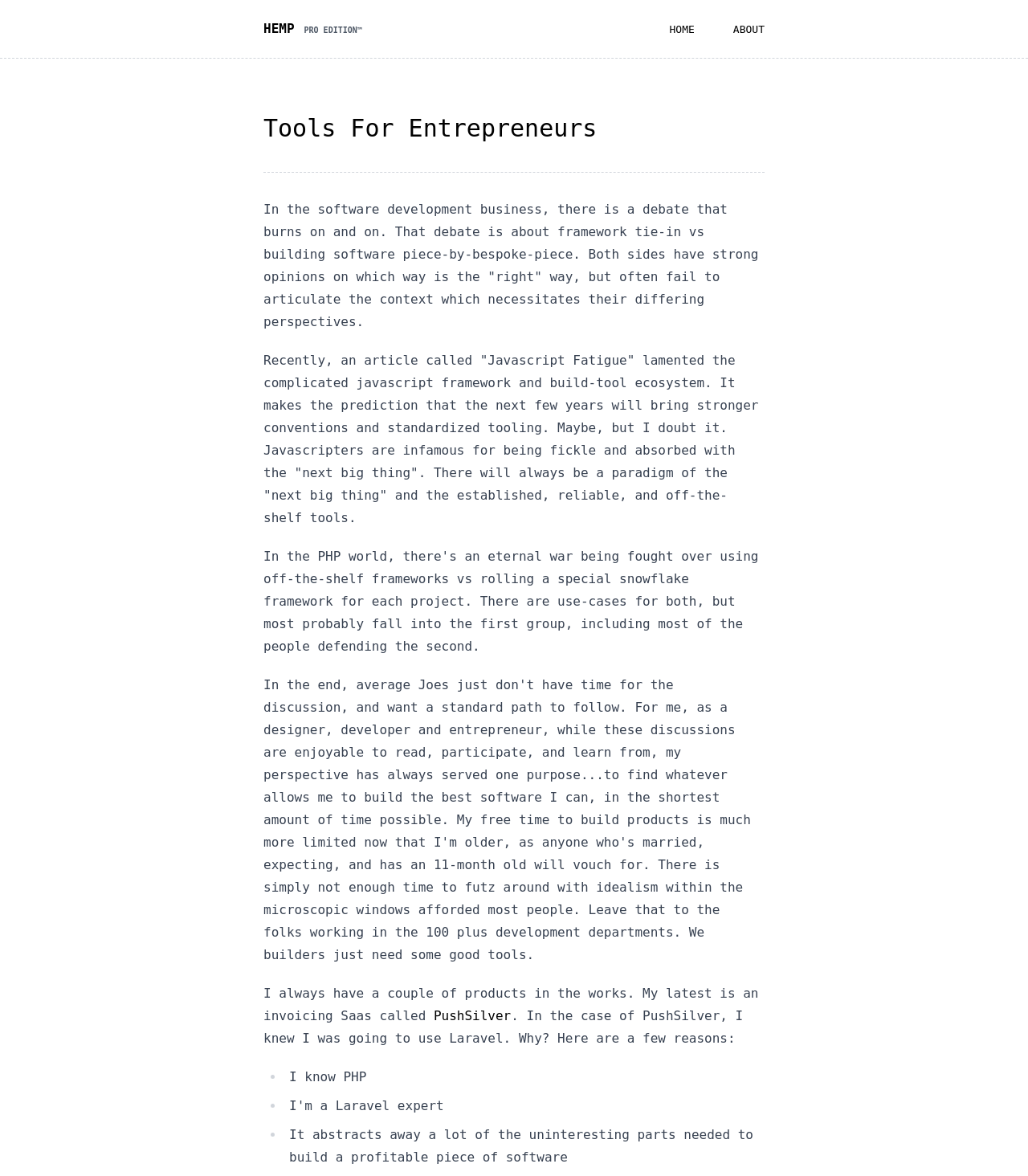What is the main title displayed on this webpage?

Tools For Entrepreneurs